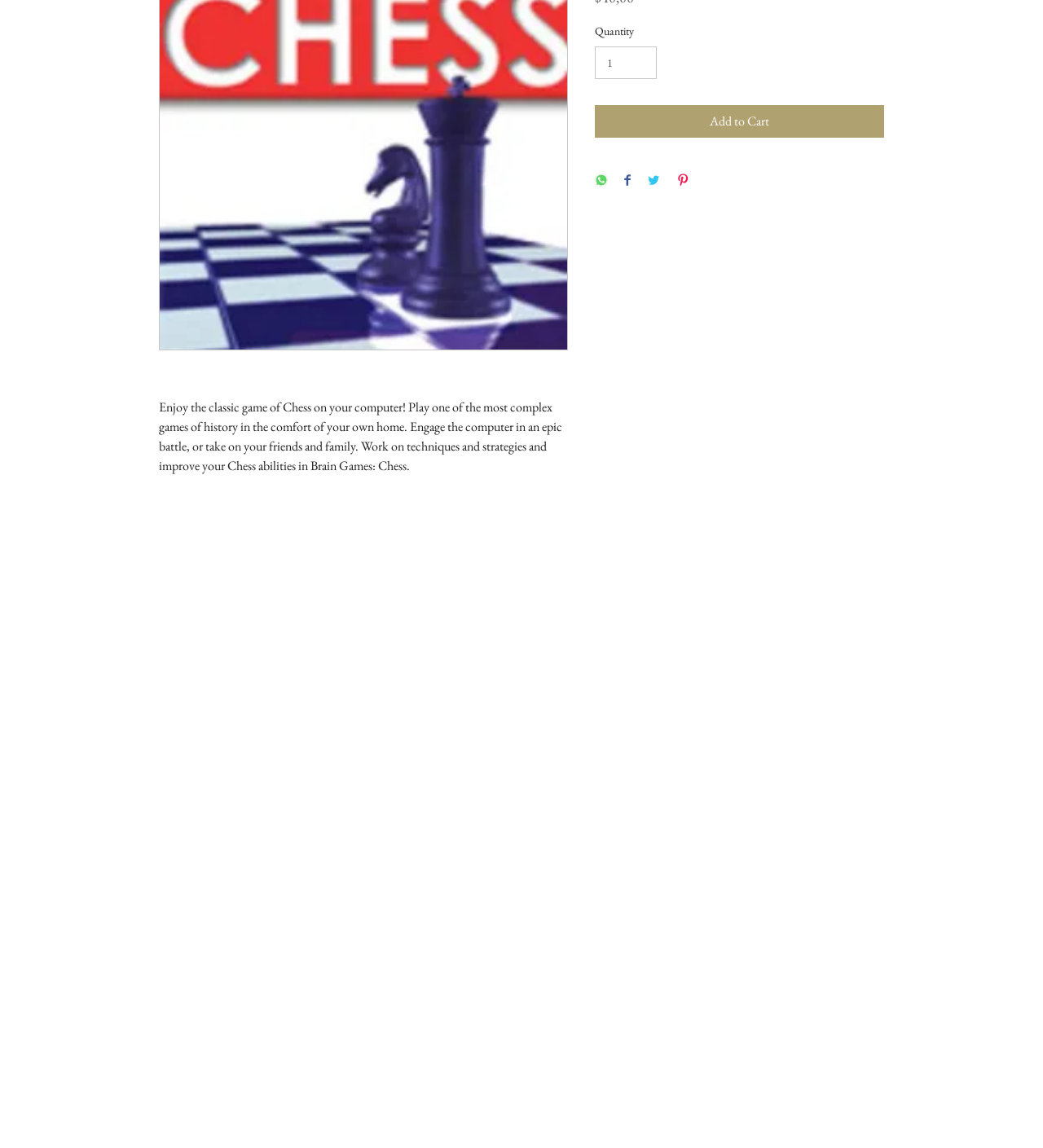Can you look at the image and give a comprehensive answer to the question:
What is the purpose of the game Brain Games: Chess?

The StaticText element with the text 'Engage the computer in an epic battle, or take on your friends and family. Work on techniques and strategies and improve your Chess abilities in Brain Games: Chess.' suggests that the purpose of the game is to improve Chess abilities.